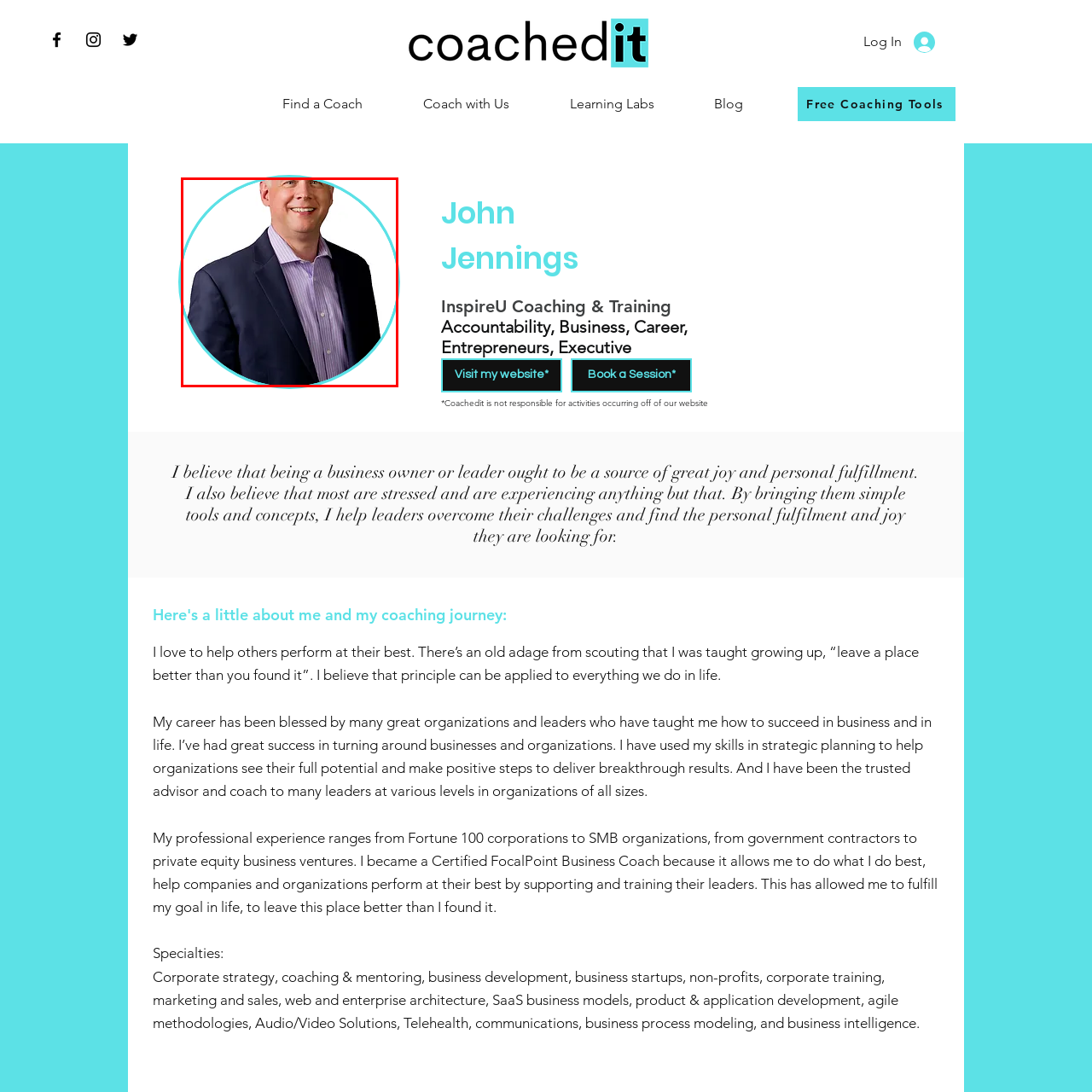Consider the image within the red frame and reply with a brief answer: What is John Jennings associated with?

InspireU Coaching & Training